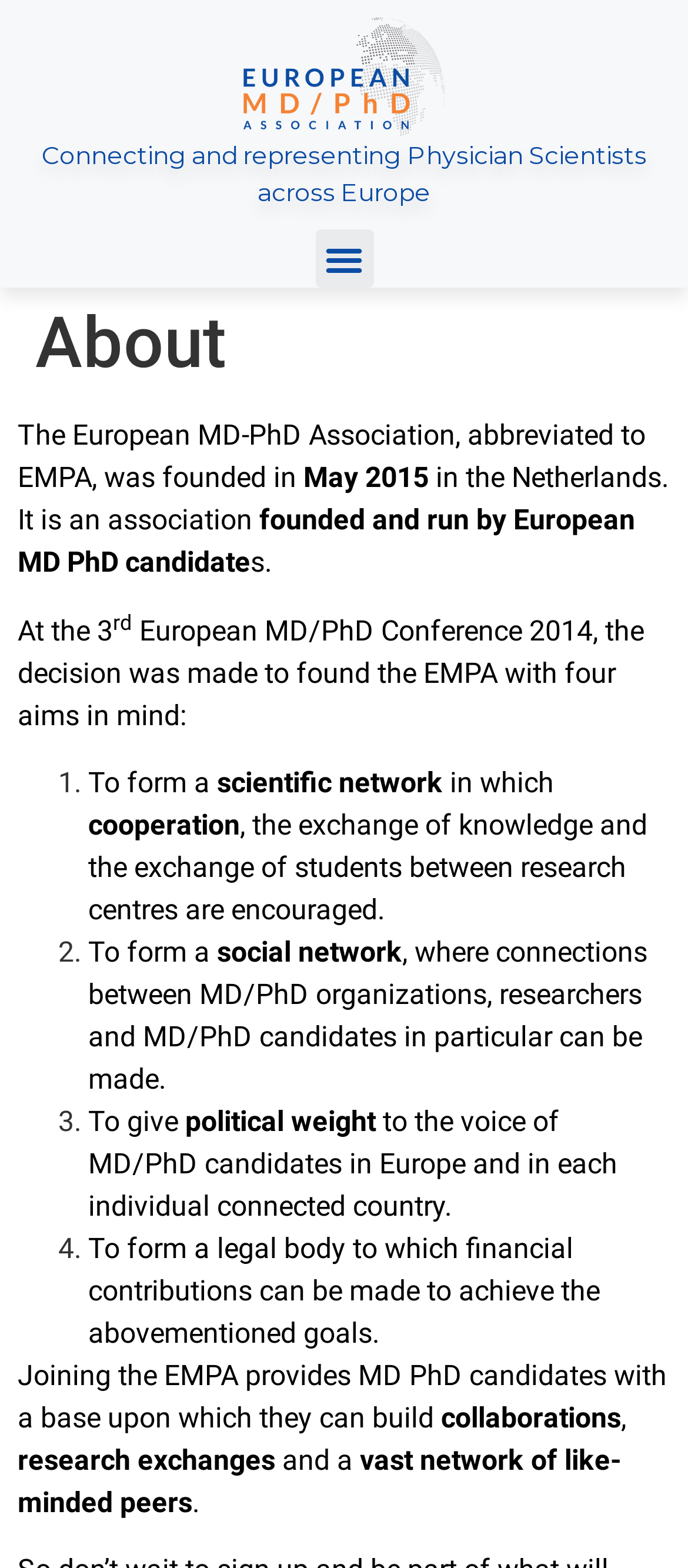Determine the bounding box for the described UI element: "Menu".

[0.458, 0.146, 0.542, 0.184]